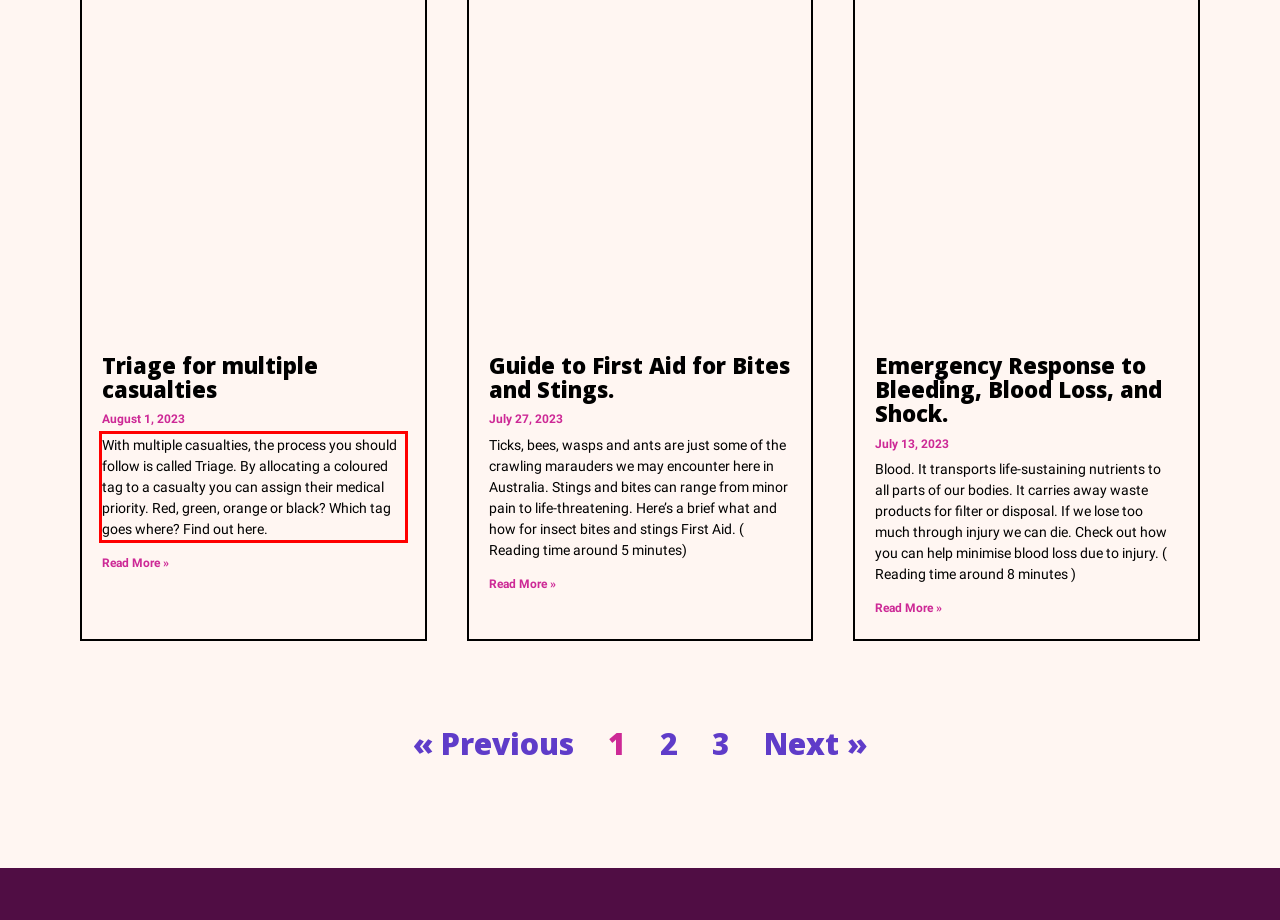Using the provided screenshot of a webpage, recognize the text inside the red rectangle bounding box by performing OCR.

With multiple casualties, the process you should follow is called Triage. By allocating a coloured tag to a casualty you can assign their medical priority. Red, green, orange or black? Which tag goes where? Find out here.